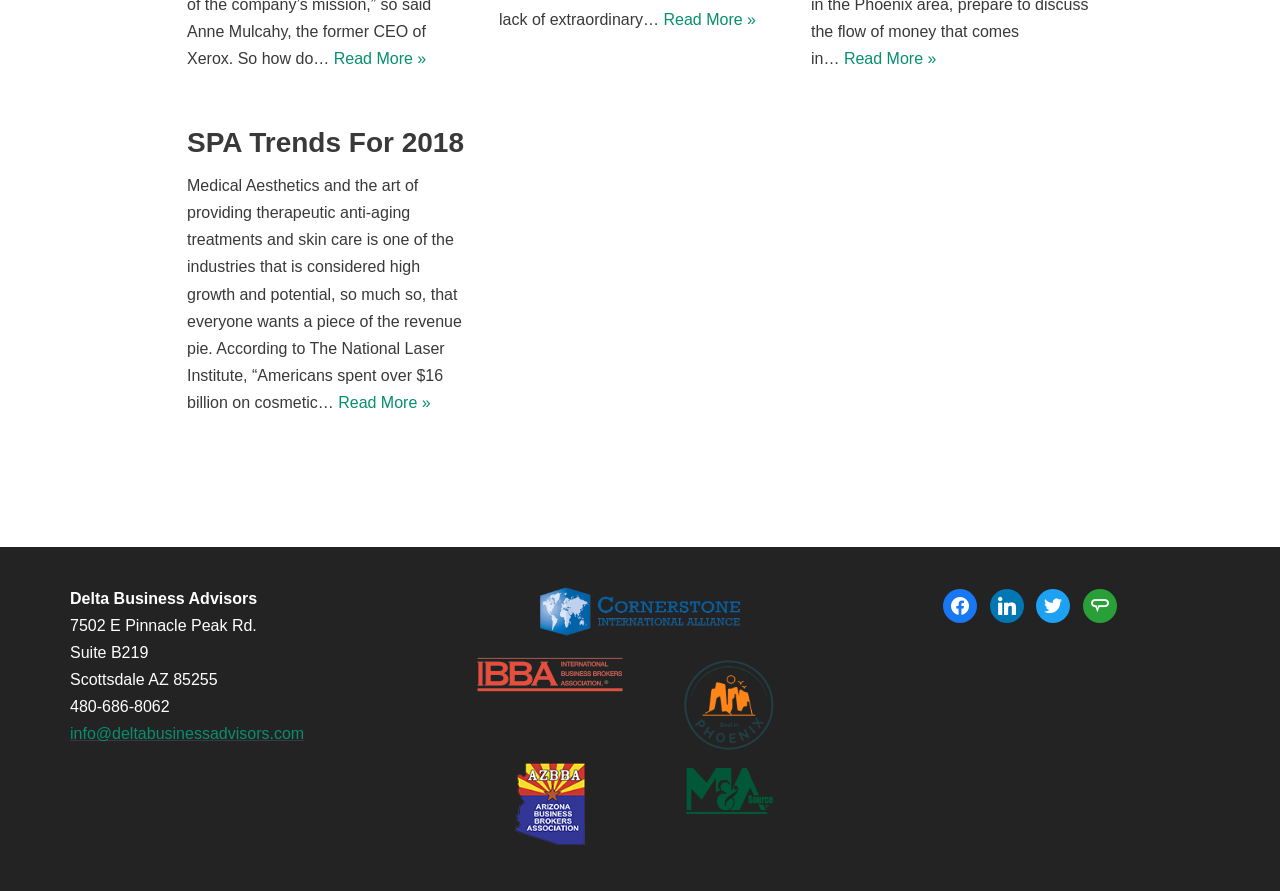Please determine the bounding box of the UI element that matches this description: SPA Trends For 2018. The coordinates should be given as (top-left x, top-left y, bottom-right x, bottom-right y), with all values between 0 and 1.

[0.146, 0.142, 0.362, 0.177]